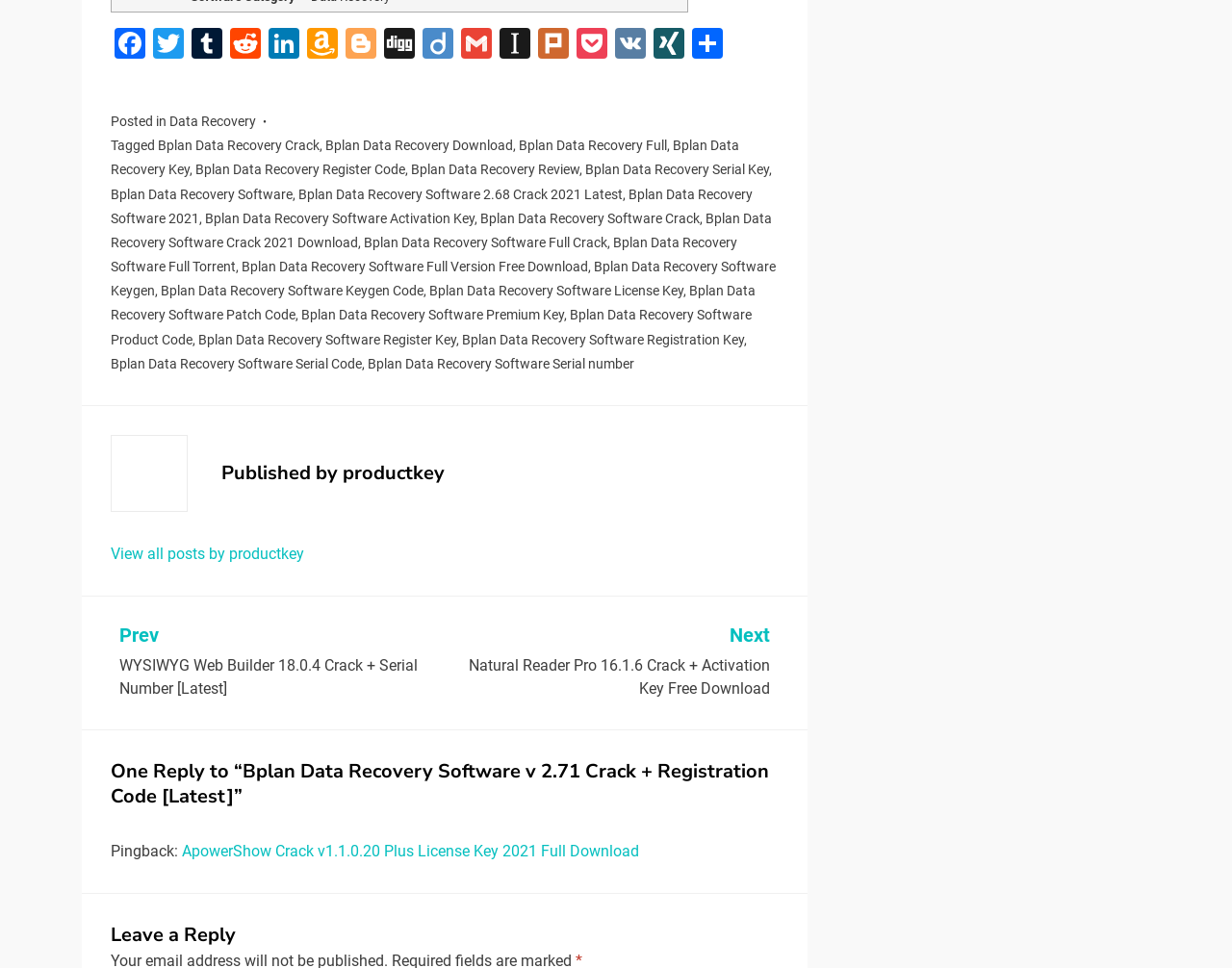What is the title of the previous post?
Look at the image and respond with a one-word or short-phrase answer.

WYSIWYG Web Builder 18.0.4 Crack + Serial Number [Latest]